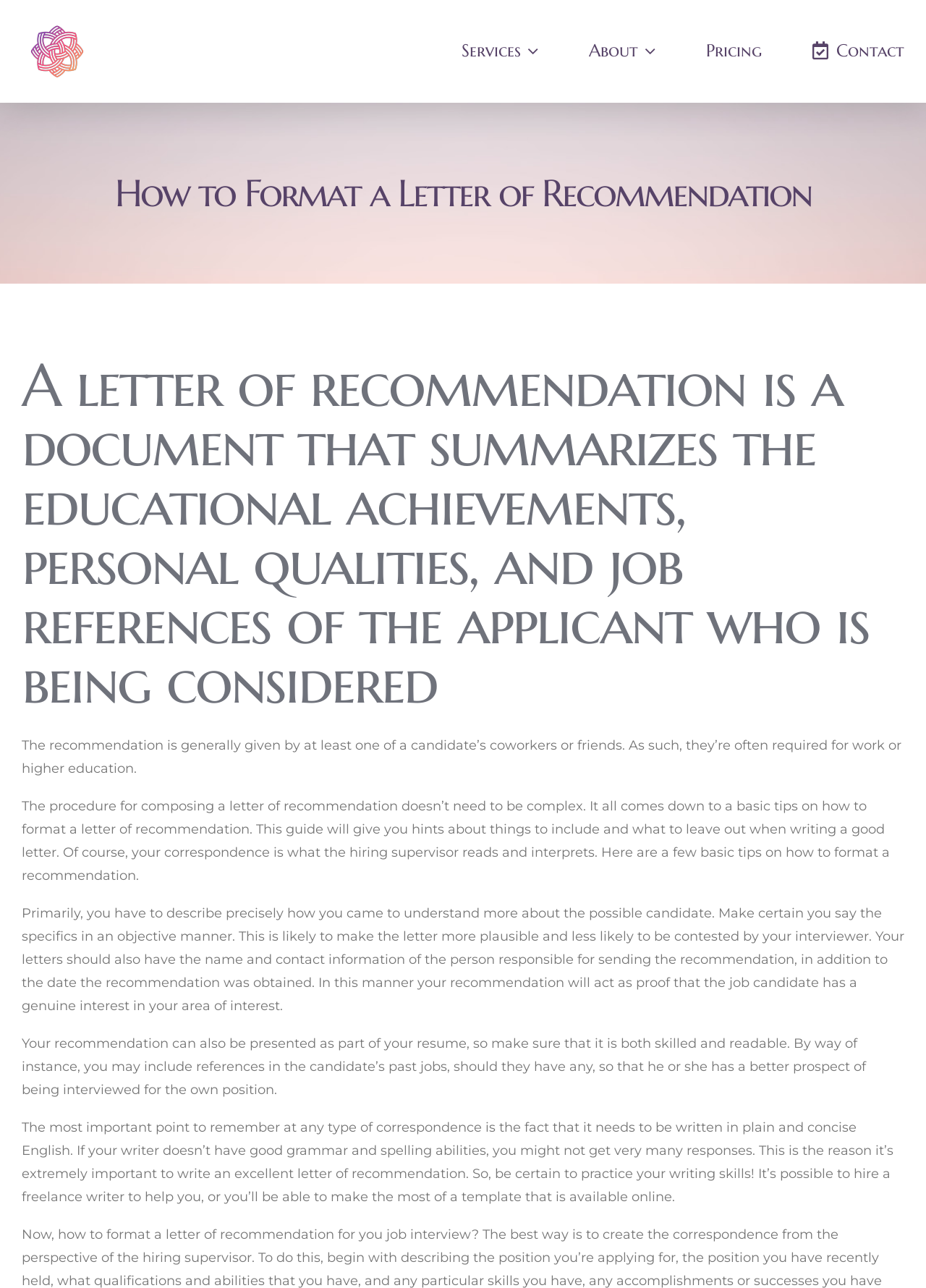Using the format (top-left x, top-left y, bottom-right x, bottom-right y), and given the element description, identify the bounding box coordinates within the screenshot: name="view"

None